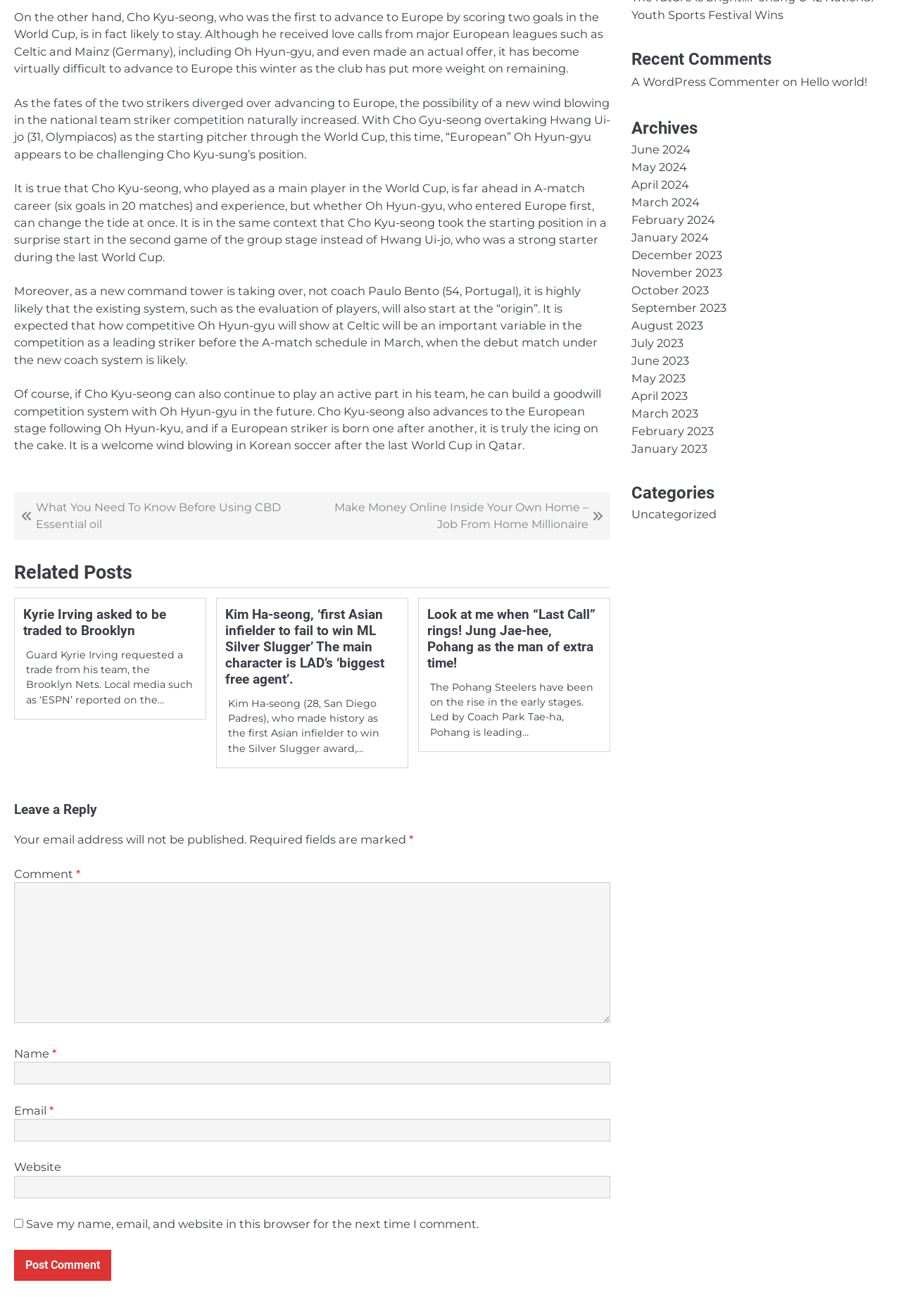Determine the bounding box coordinates in the format (top-left x, top-left y, bottom-right x, bottom-right y). Ensure all values are floating point numbers between 0 and 1. Identify the bounding box of the UI element described by: parent_node: Email * aria-describedby="email-notes" name="email"

[0.016, 0.85, 0.677, 0.867]